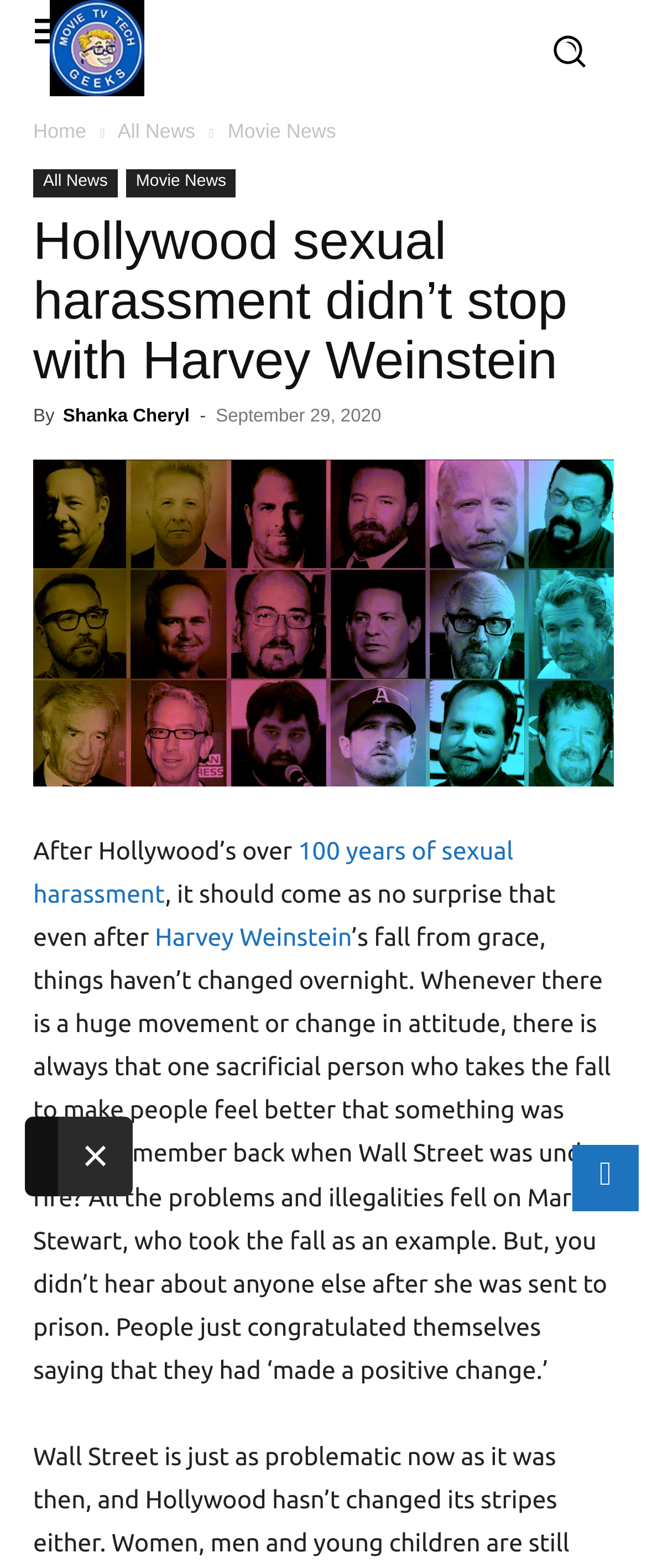Determine the bounding box for the described HTML element: "100 years of sexual harassment". Ensure the coordinates are four float numbers between 0 and 1 in the format [left, top, right, bottom].

[0.051, 0.533, 0.794, 0.579]